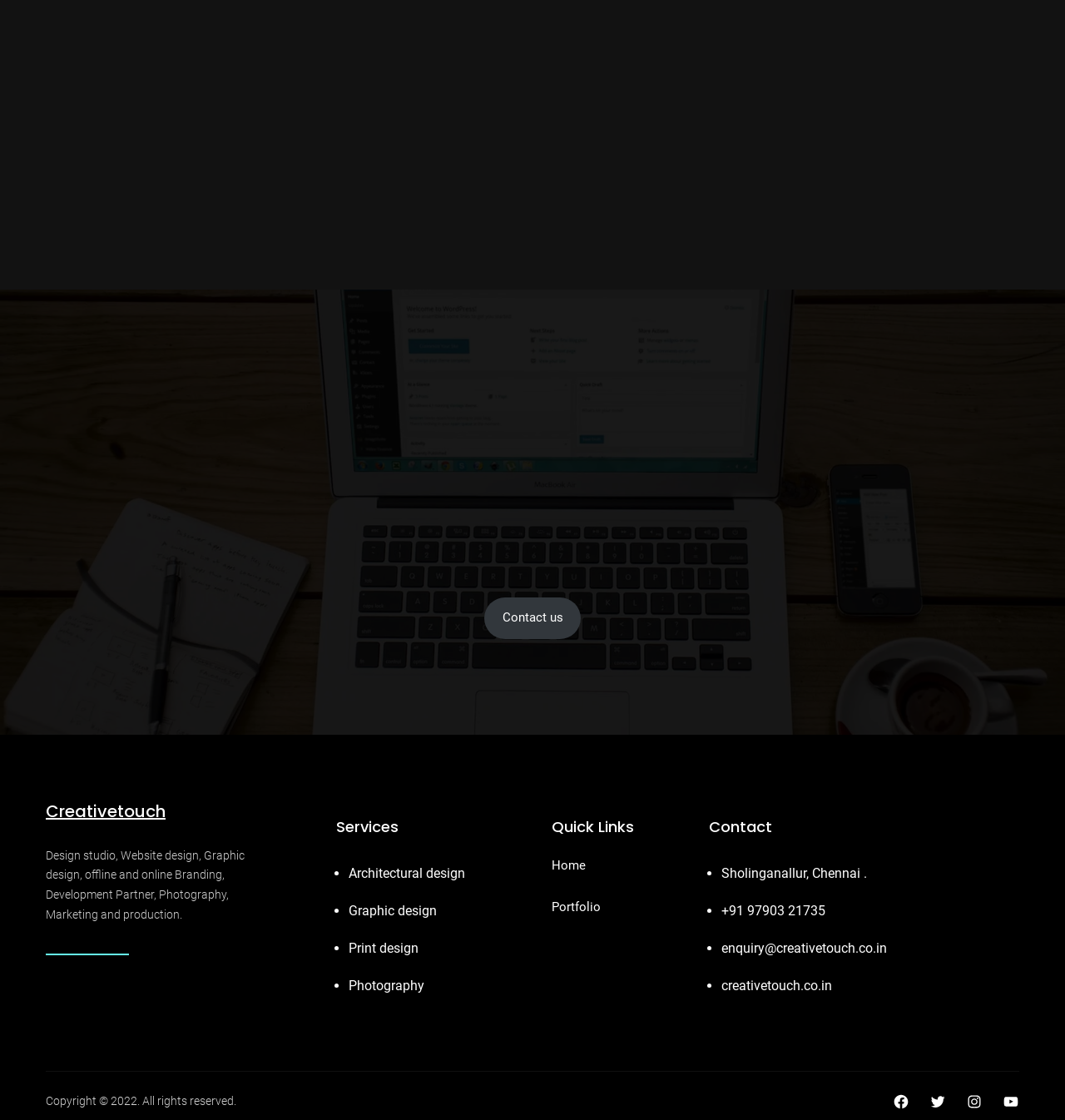What services does the design studio offer?
Look at the screenshot and respond with a single word or phrase.

Architectural design, Graphic design, Print design, Photography